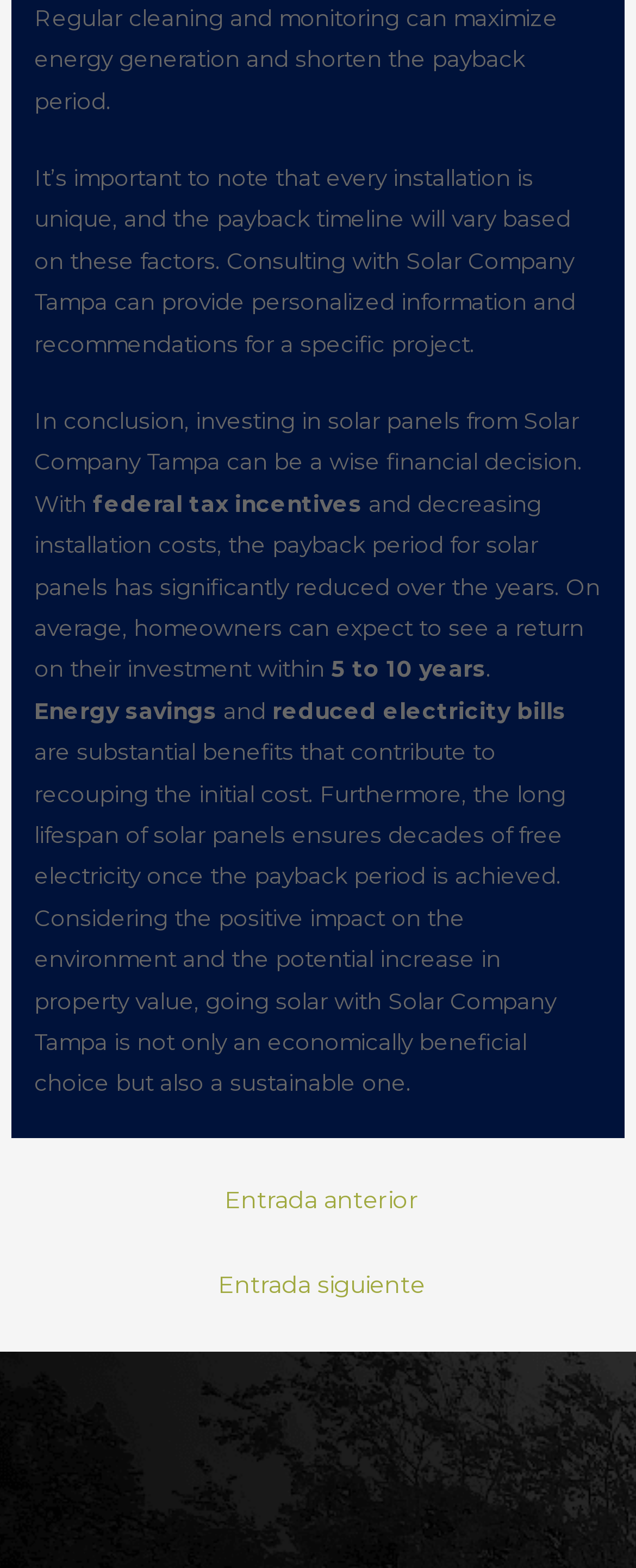Please find the bounding box coordinates (top-left x, top-left y, bottom-right x, bottom-right y) in the screenshot for the UI element described as follows: Entrada siguiente →

[0.024, 0.803, 0.986, 0.839]